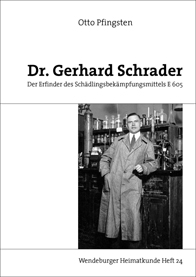What was Dr. Schrader's initial goal?
Your answer should be a single word or phrase derived from the screenshot.

Addressing world hunger